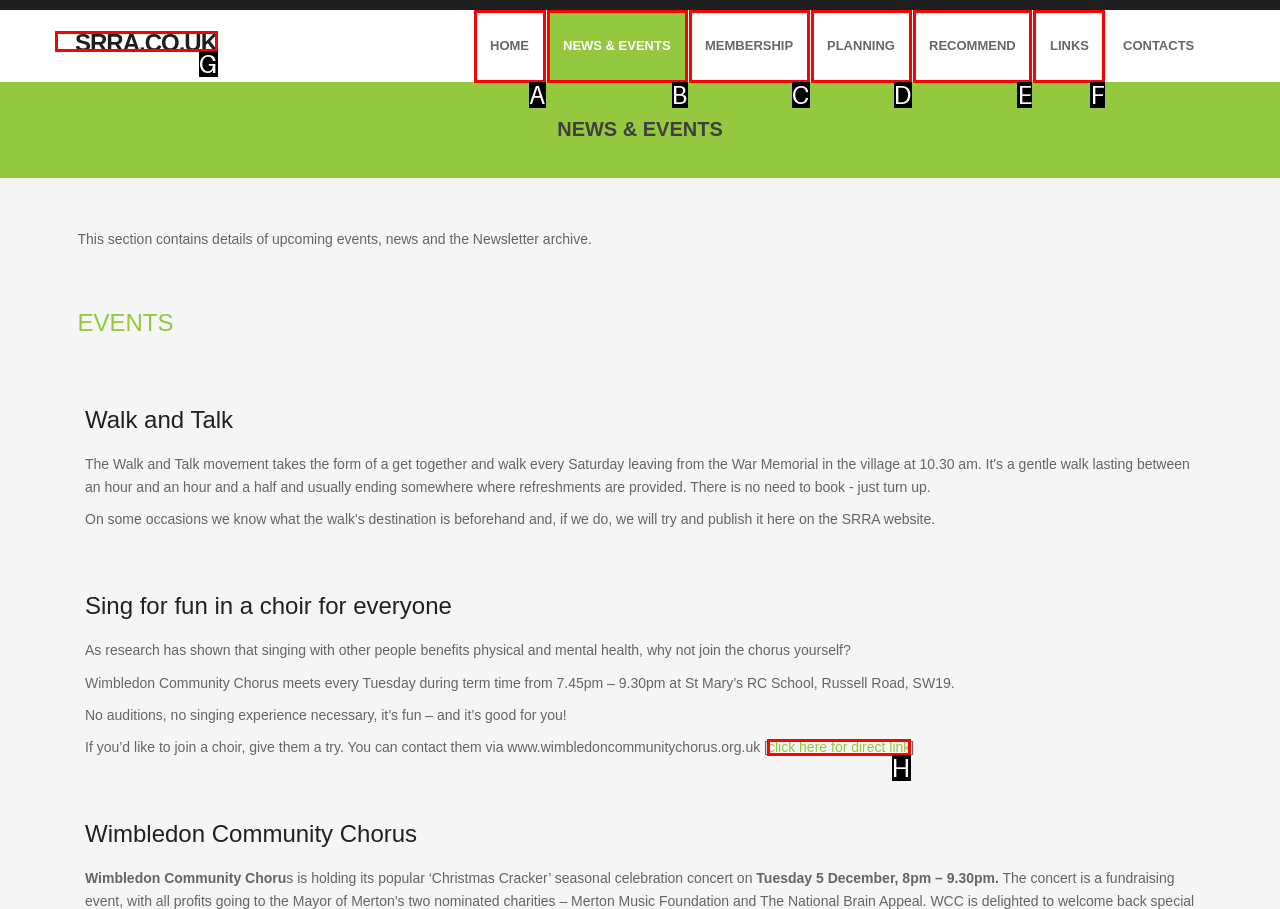Tell me which one HTML element best matches the description: click here for direct link Answer with the option's letter from the given choices directly.

H